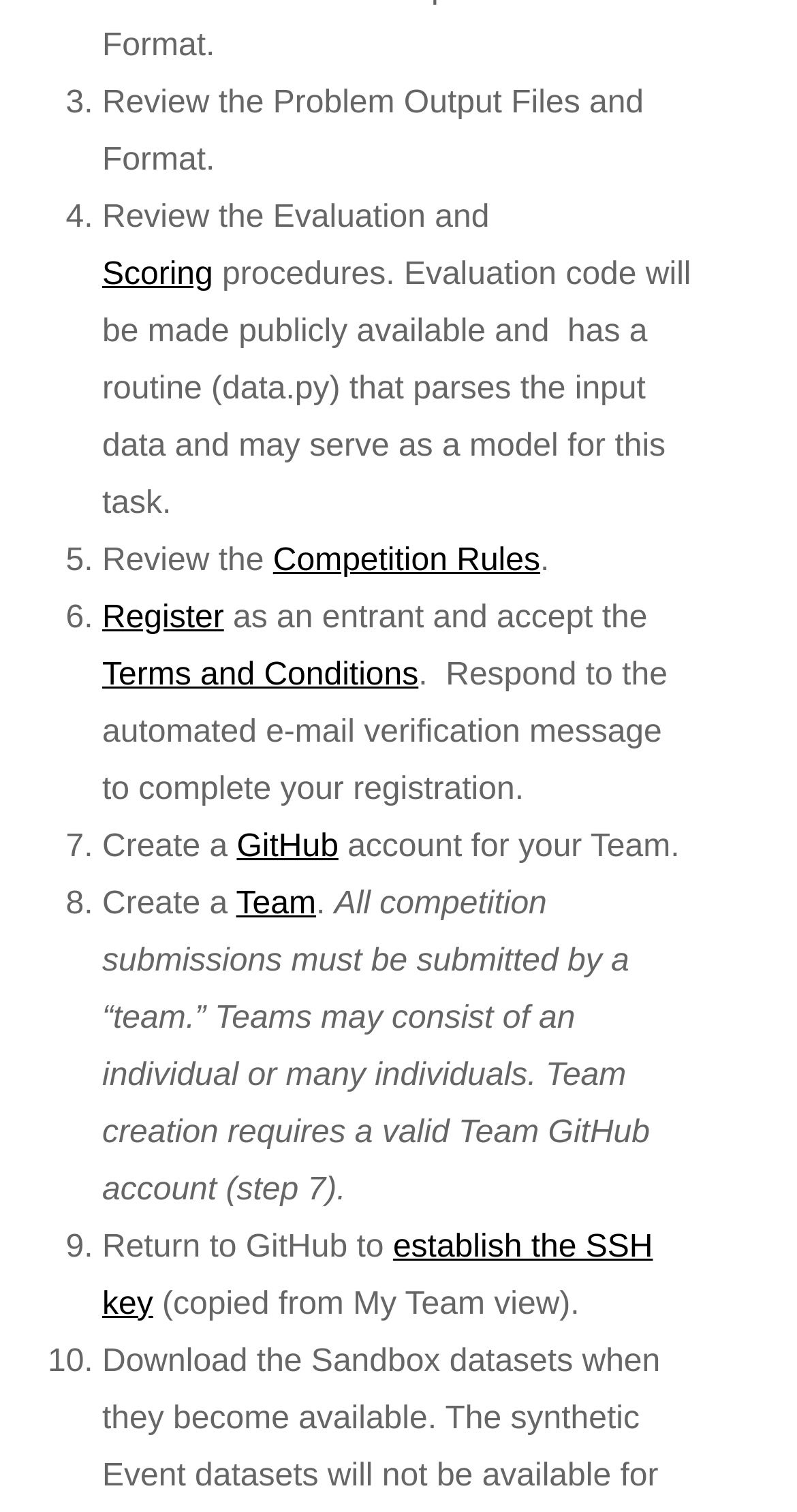What is the format of the problem output files?
Answer the question with a single word or phrase by looking at the picture.

Not specified